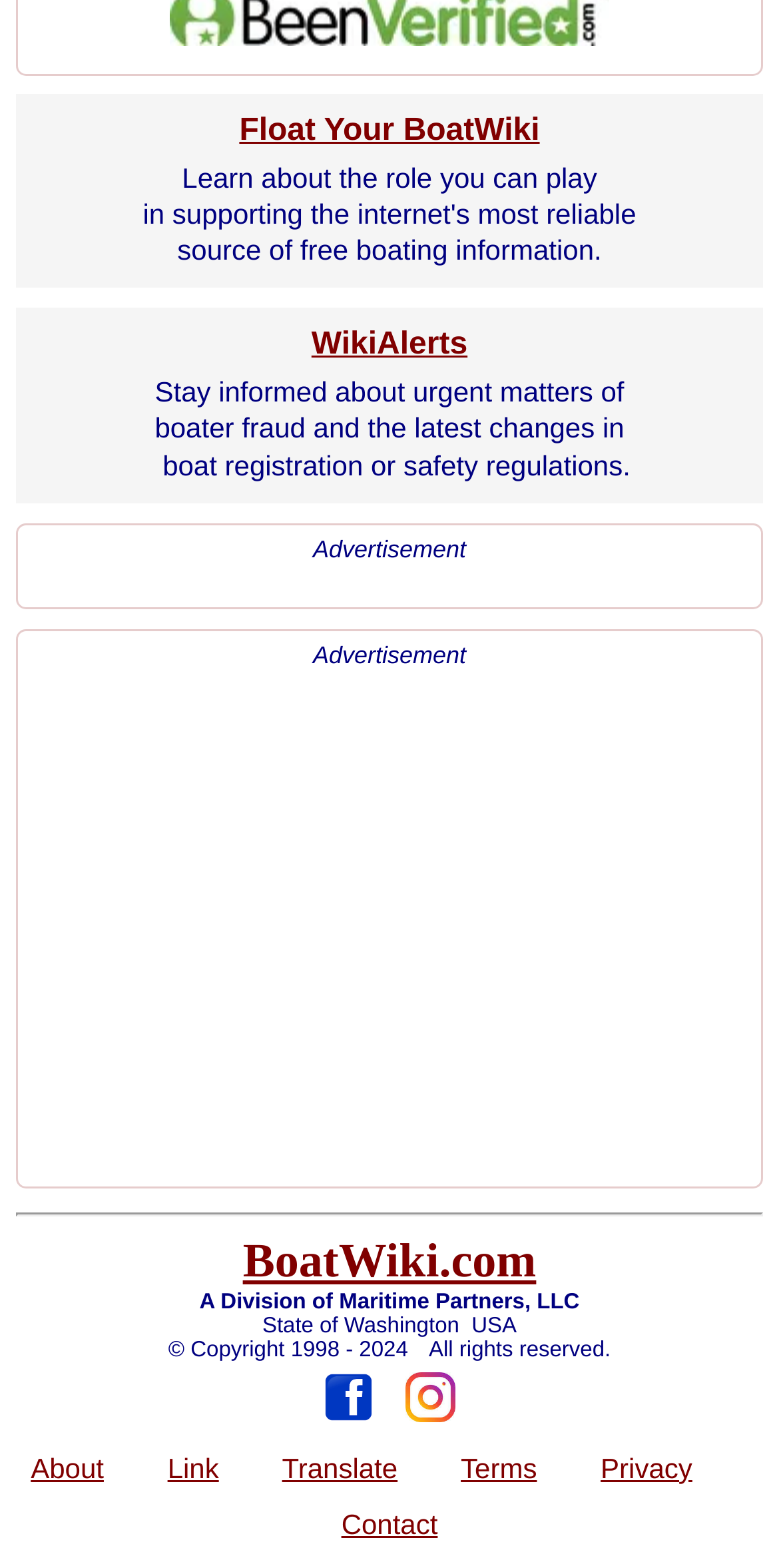Using the provided element description "Link", determine the bounding box coordinates of the UI element.

[0.215, 0.926, 0.281, 0.946]